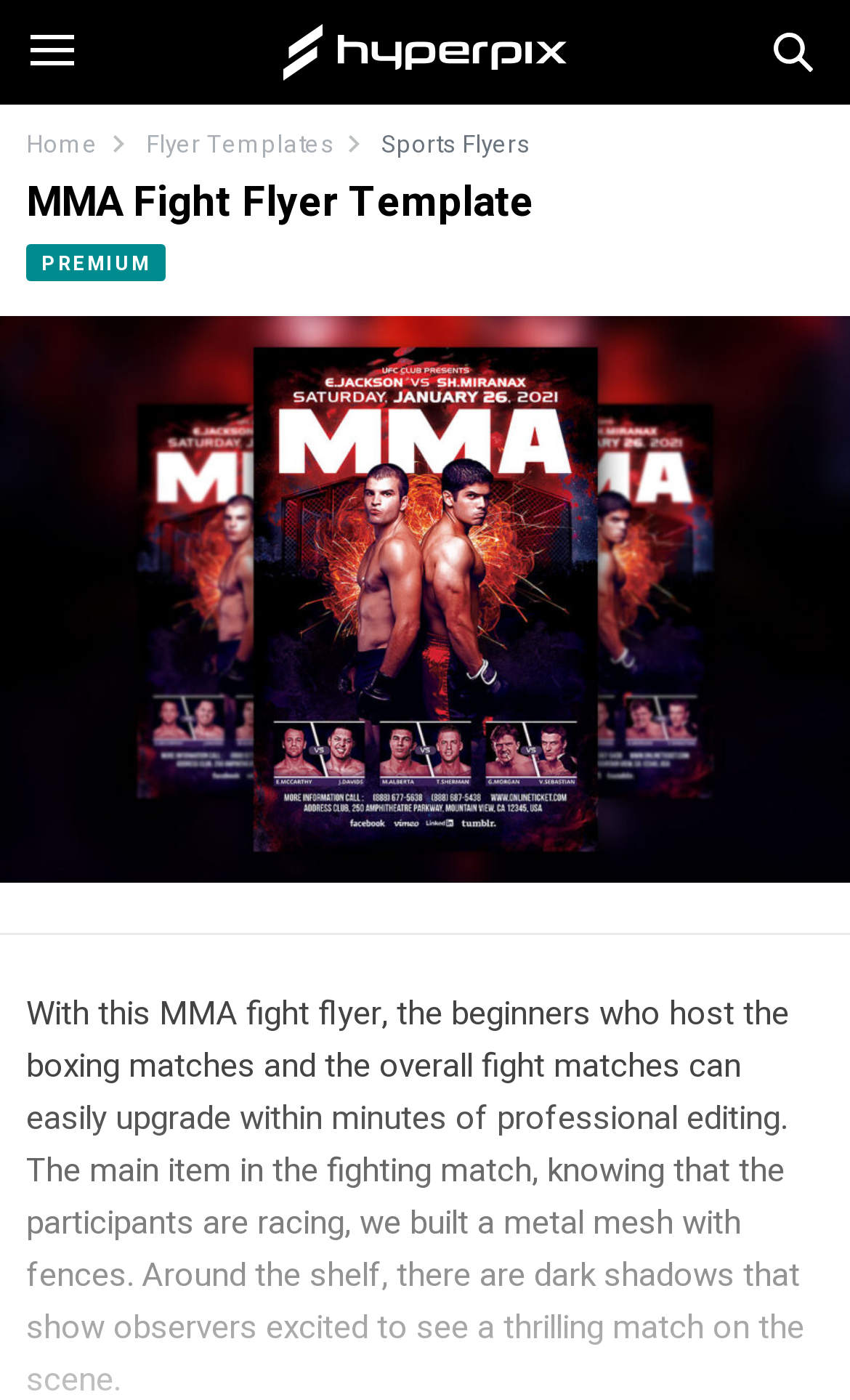Detail the features and information presented on the webpage.

The webpage is about an MMA fight flyer PSD template, specifically designed for beginners who host boxing and fight matches. At the top of the page, there is a large image taking up most of the width, with a smaller image and a link situated above it. Below these elements, there is a search bar with a button on the left and a textbox labeled "Search" on the right. 

To the left of the search bar, there is a button with a small image inside. Above the search bar, there are three links: "Home", "Flyer Templates", and "Sports Flyers", each accompanied by a small image. 

The main content of the page is a heading that reads "MMA Fight Flyer Template PREMIUM", which spans almost the entire width of the page. Below this heading, there is a prominent link that takes up the full width of the page, labeled "MMA Fight Flyer PSD Template Download", which also contains a large image.